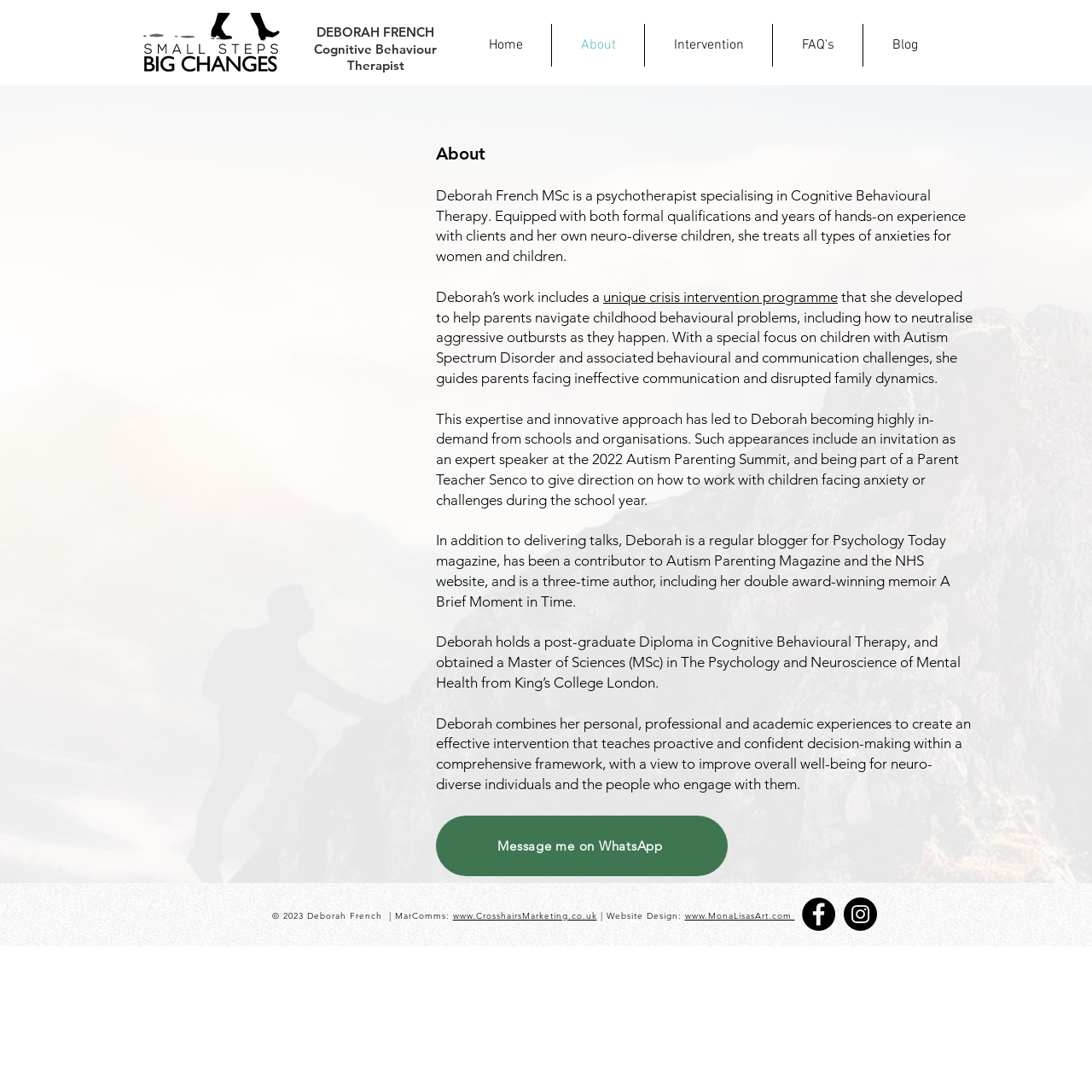Could you find the bounding box coordinates of the clickable area to complete this instruction: "Read about Deborah French's unique crisis intervention programme"?

[0.552, 0.264, 0.767, 0.28]